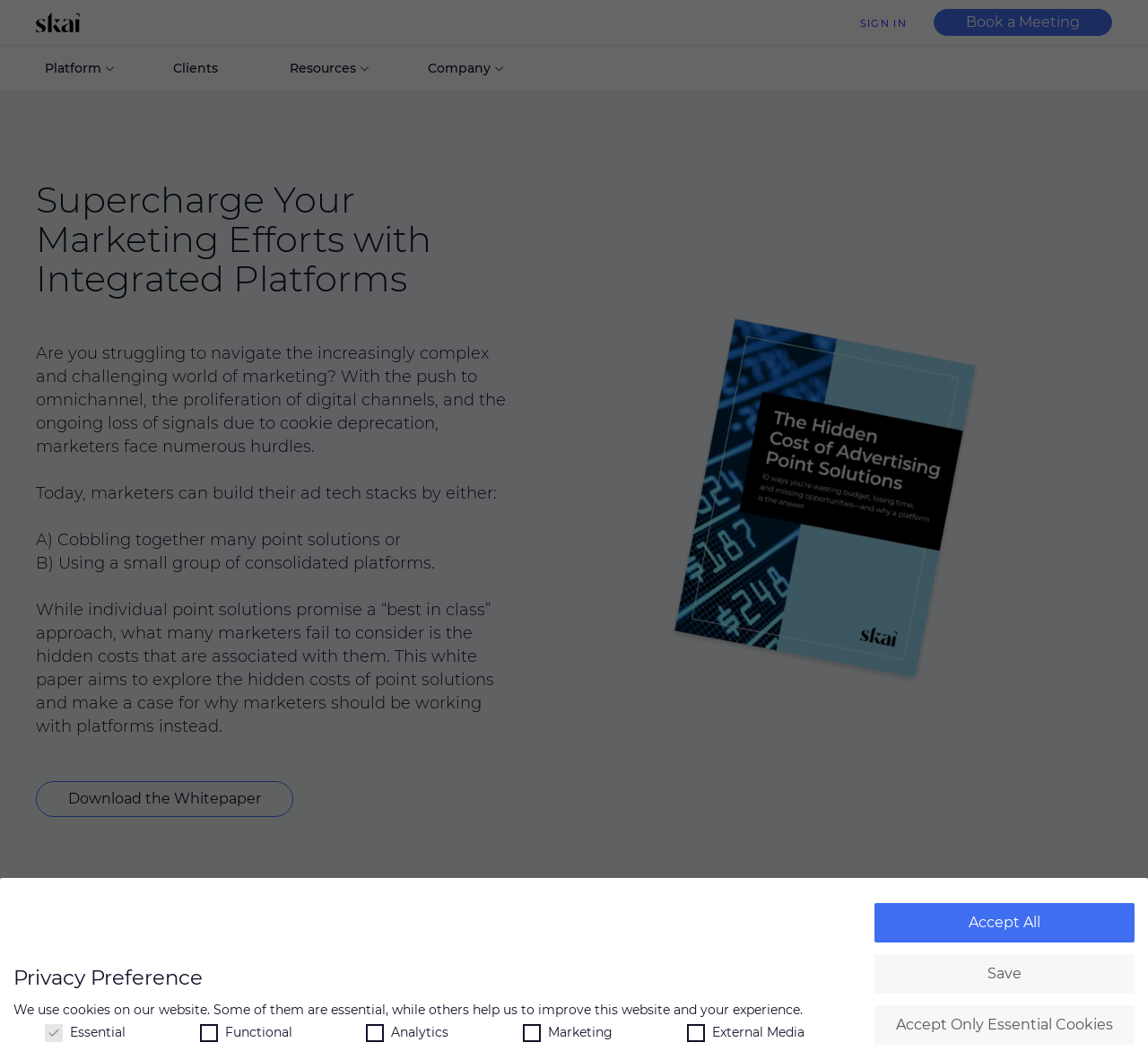Locate the UI element described by Accept All and provide its bounding box coordinates. Use the format (top-left x, top-left y, bottom-right x, bottom-right y) with all values as floating point numbers between 0 and 1.

[0.762, 0.859, 0.988, 0.896]